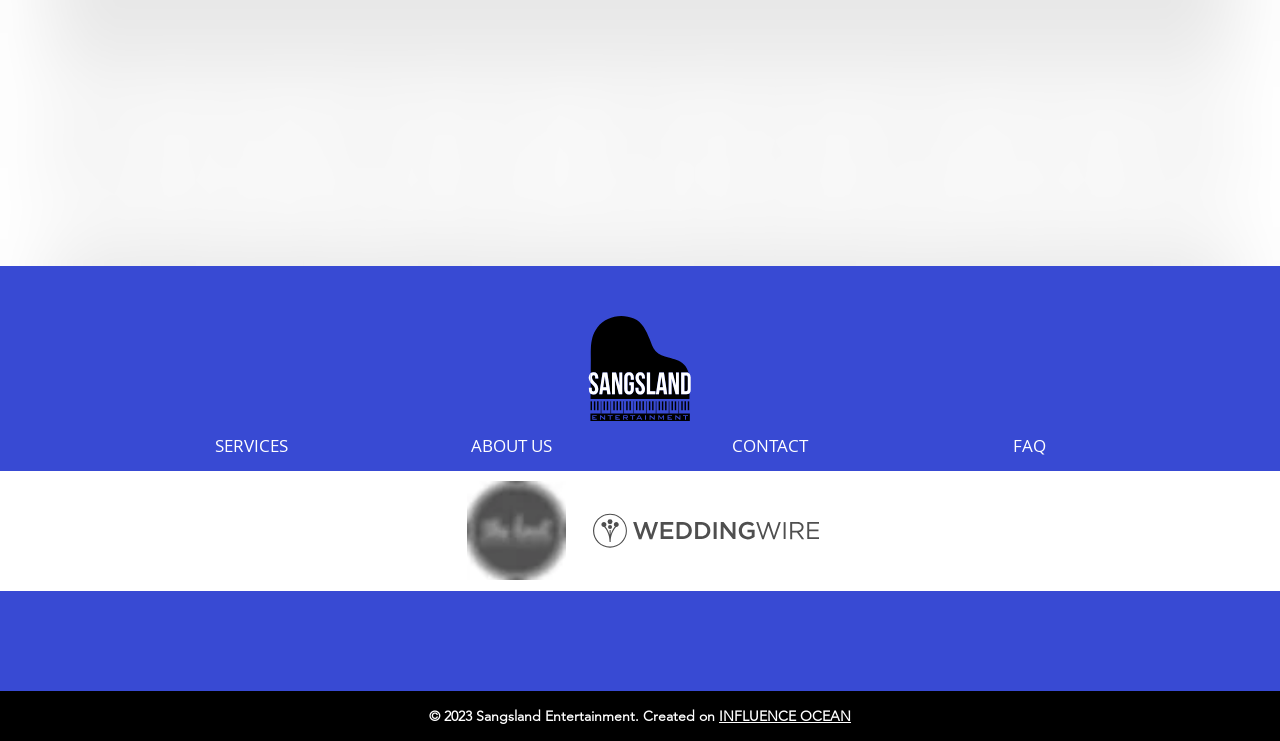Bounding box coordinates are specified in the format (top-left x, top-left y, bottom-right x, bottom-right y). All values are floating point numbers bounded between 0 and 1. Please provide the bounding box coordinate of the region this sentence describes: INFLUENCE OCEAN

[0.562, 0.954, 0.665, 0.978]